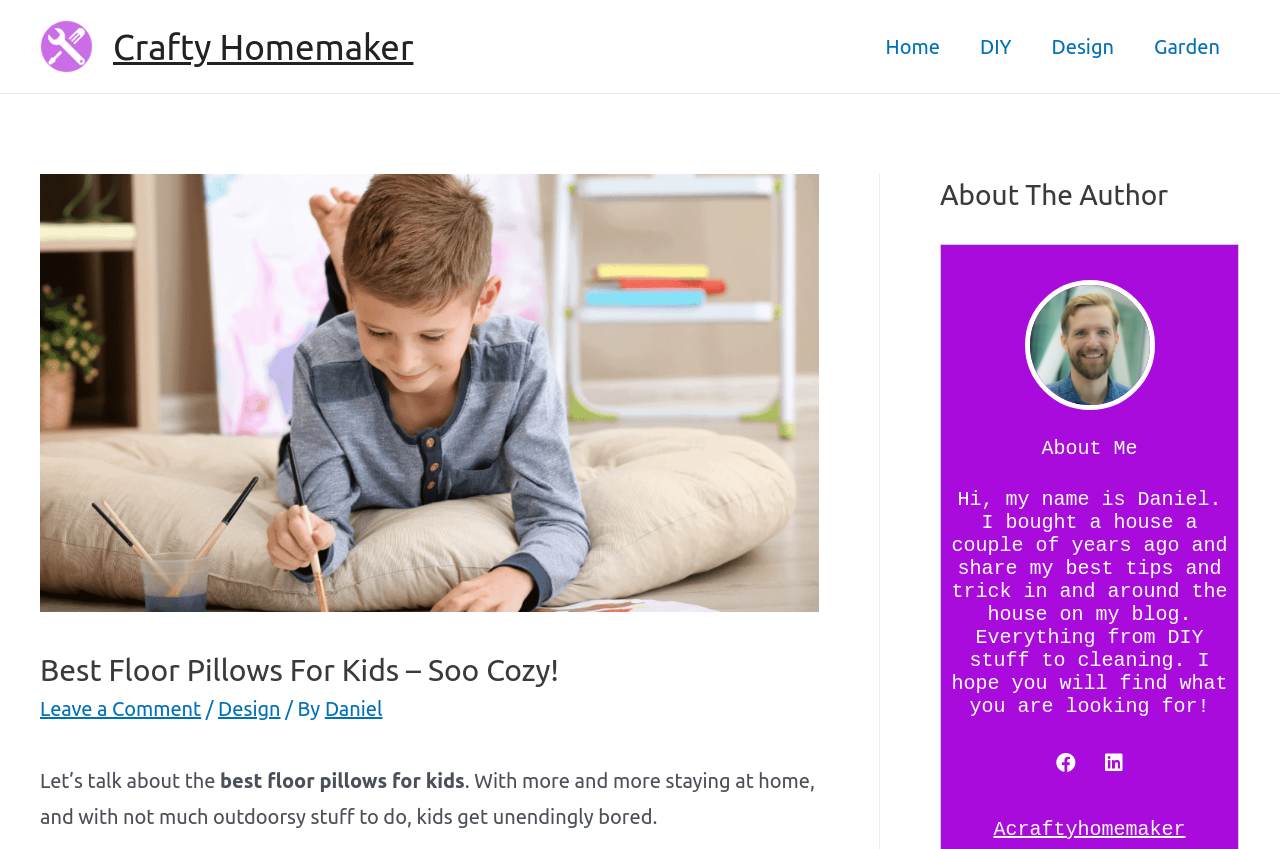Please provide a detailed answer to the question below by examining the image:
What is the purpose of the floor pillows for kids?

The introductory text mentions that kids get unendingly bored when they stay at home, implying that the floor pillows are intended to provide a solution to this problem, likely by offering a comfortable and engaging way for kids to relax and have fun.